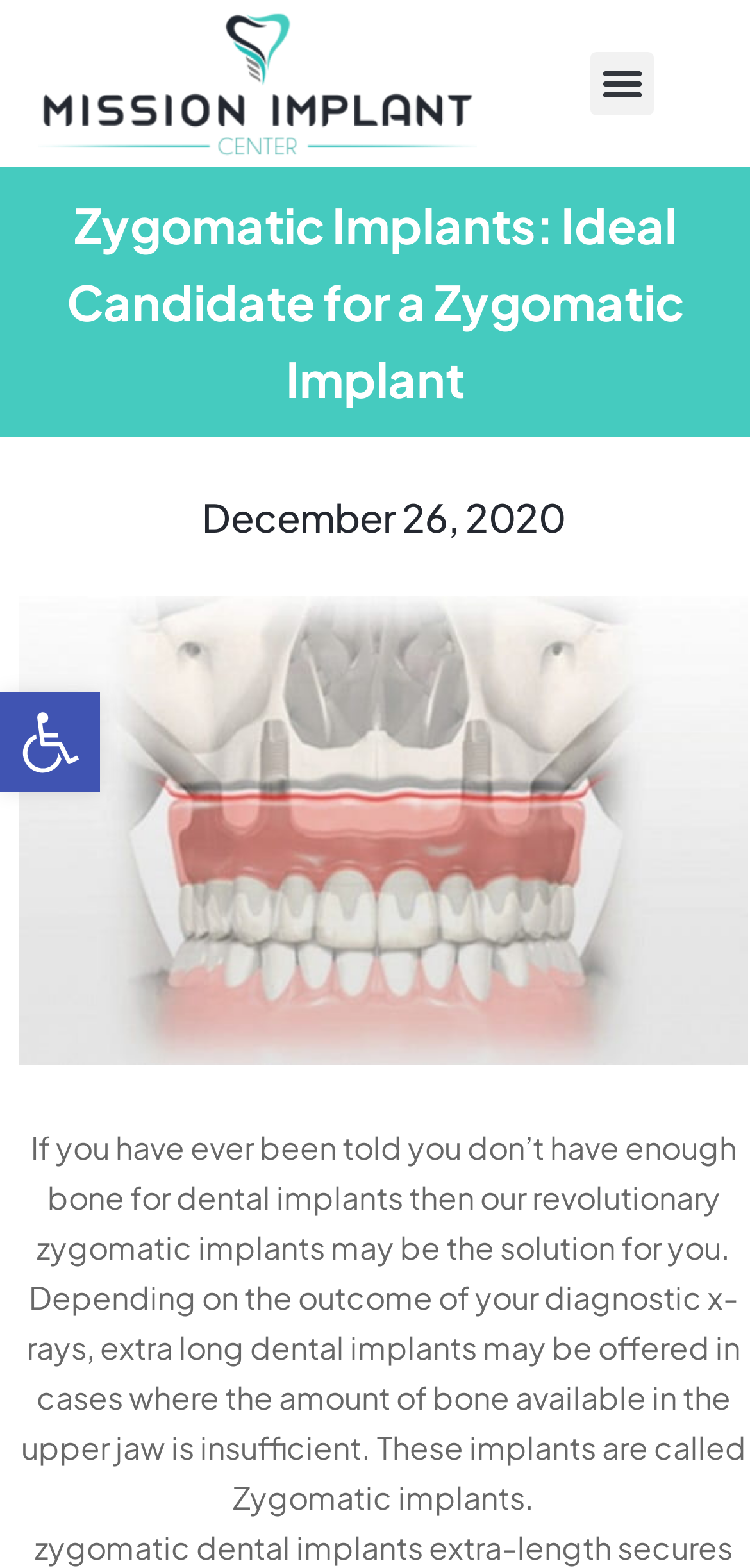What is the purpose of the button 'Menu Toggle'?
Please give a detailed and elaborate answer to the question.

The button 'Menu Toggle' is likely used to toggle the menu on and off, allowing users to access different sections of the webpage.